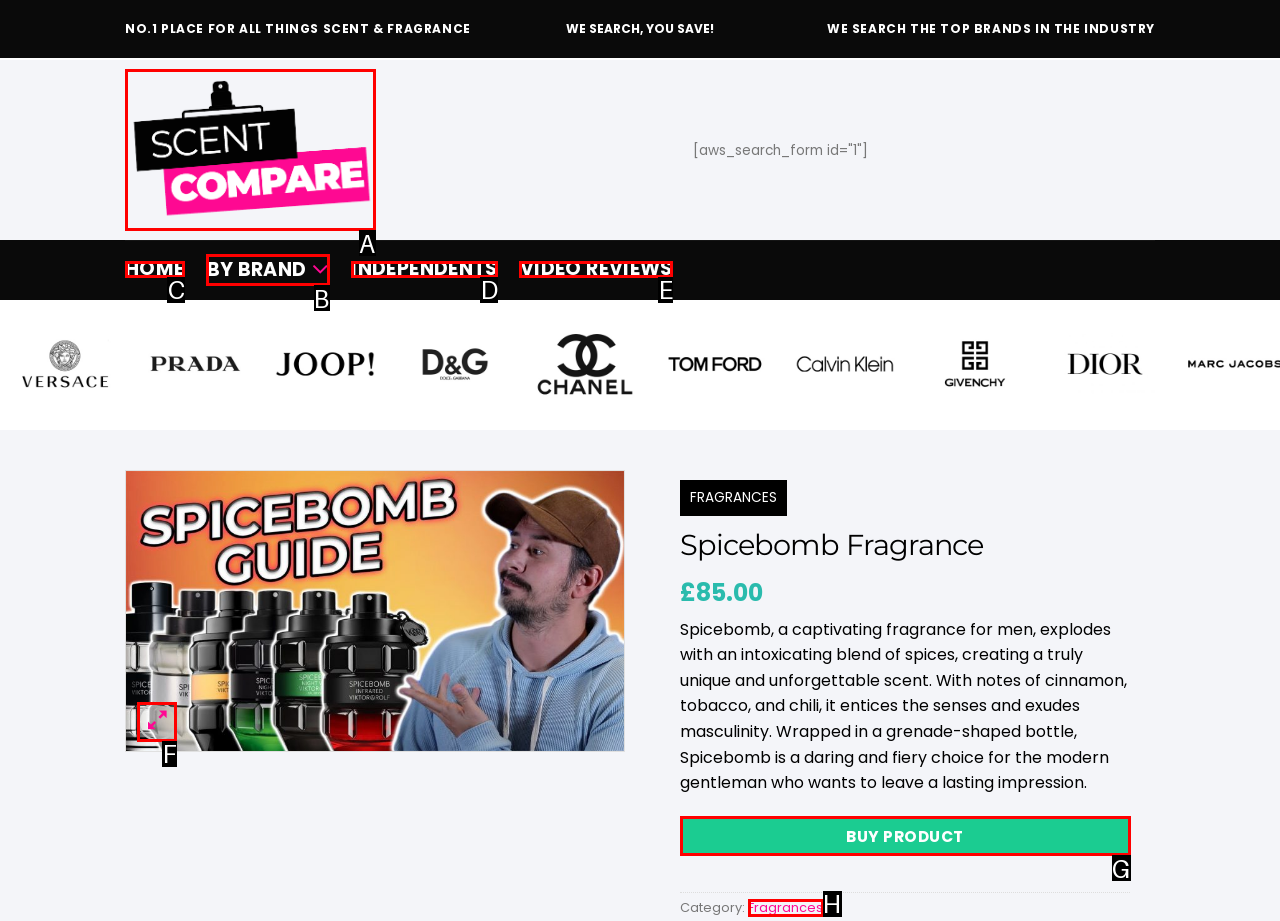Which option best describes: Buy product
Respond with the letter of the appropriate choice.

G